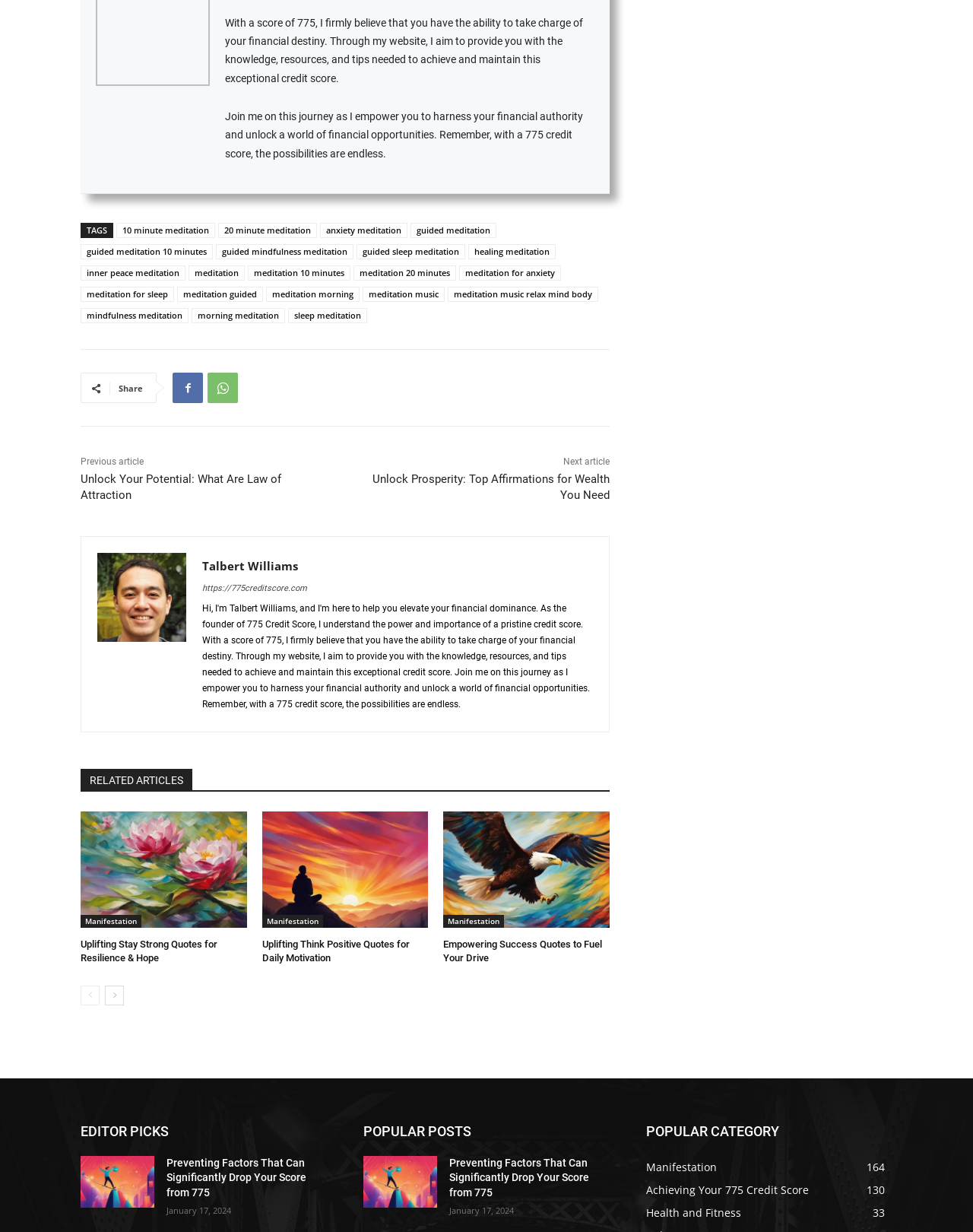Please determine the bounding box coordinates of the element's region to click for the following instruction: "Click on the '10 minute meditation' link".

[0.12, 0.181, 0.221, 0.193]